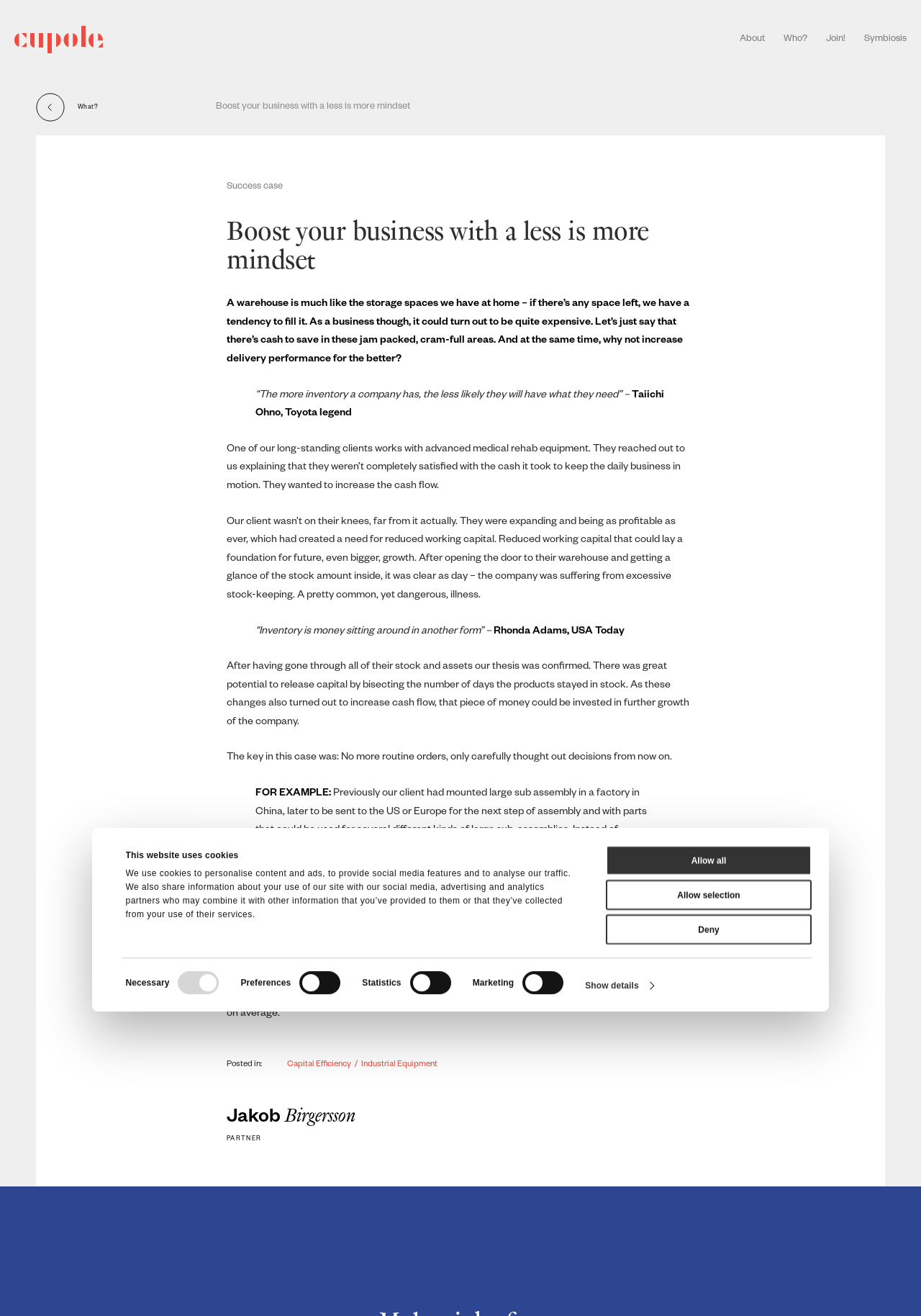Please locate the bounding box coordinates of the element that needs to be clicked to achieve the following instruction: "Enter a message in the message box". The coordinates should be four float numbers between 0 and 1, i.e., [left, top, right, bottom].

[0.742, 0.447, 0.961, 0.529]